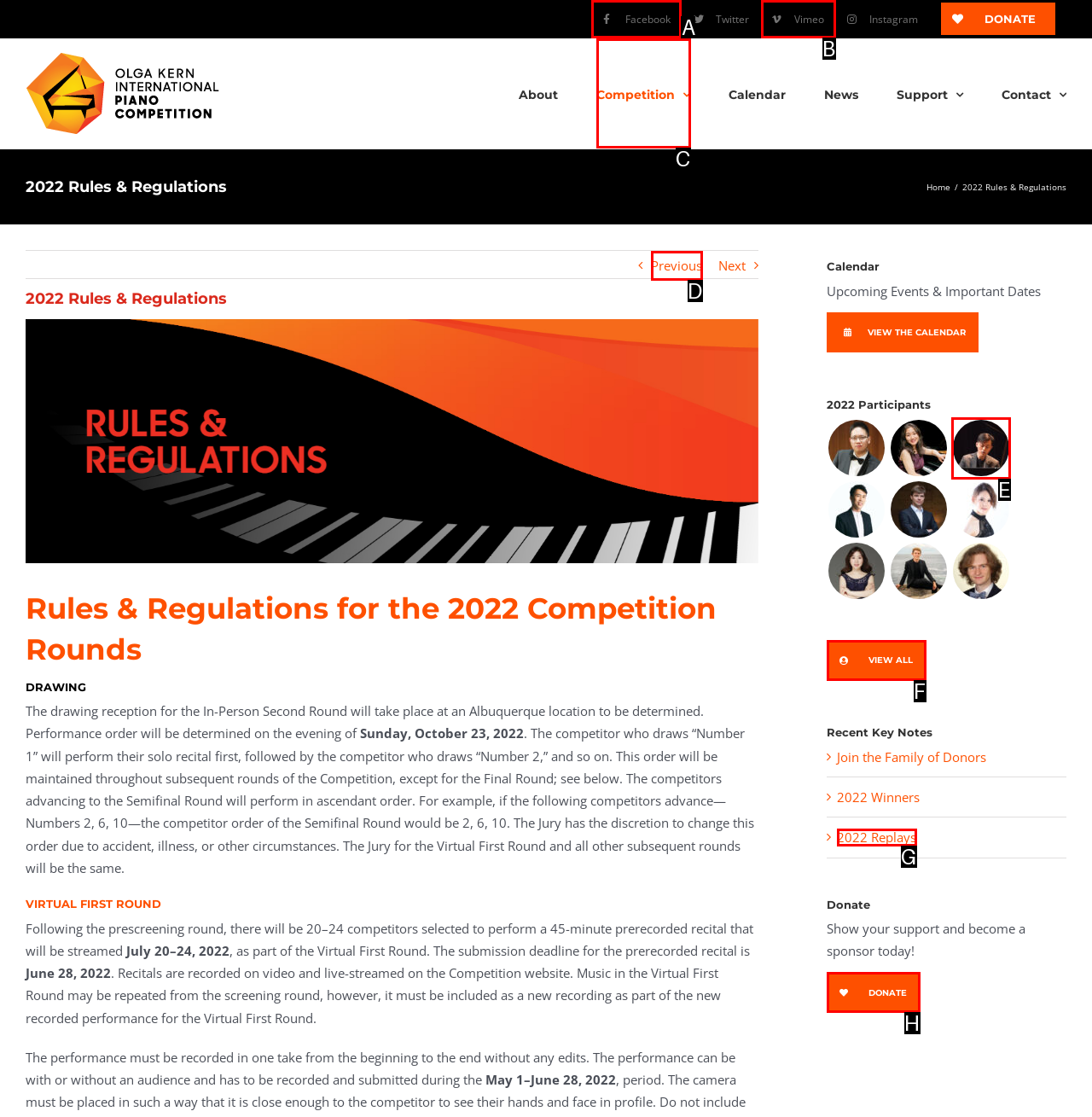Select the correct UI element to complete the task: View 2024 archives
Please provide the letter of the chosen option.

None